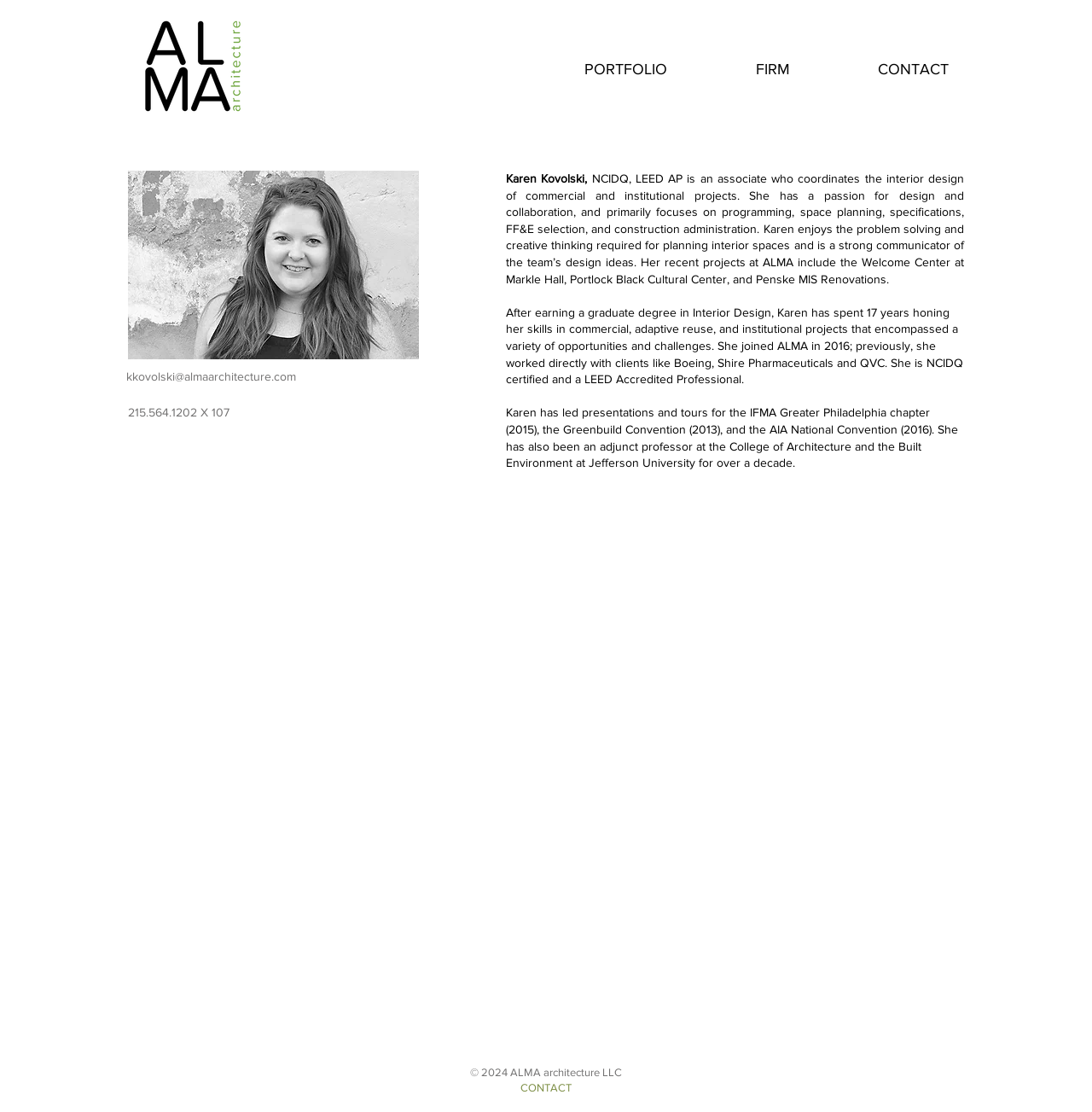Provide a brief response in the form of a single word or phrase:
What is Karen's profession?

Interior designer